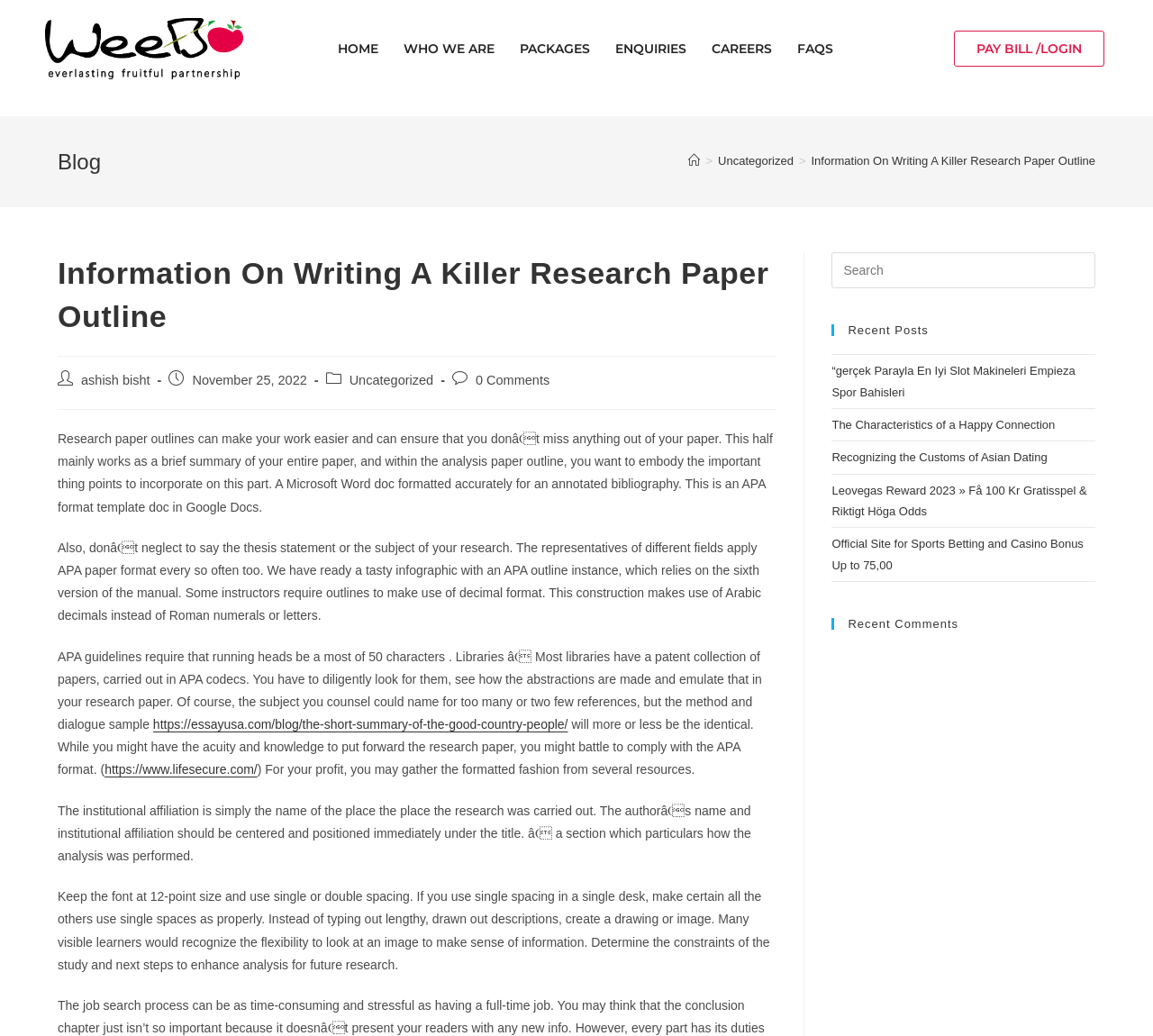Provide a short answer using a single word or phrase for the following question: 
What is the format of the research paper outline discussed in the blog post?

APA format